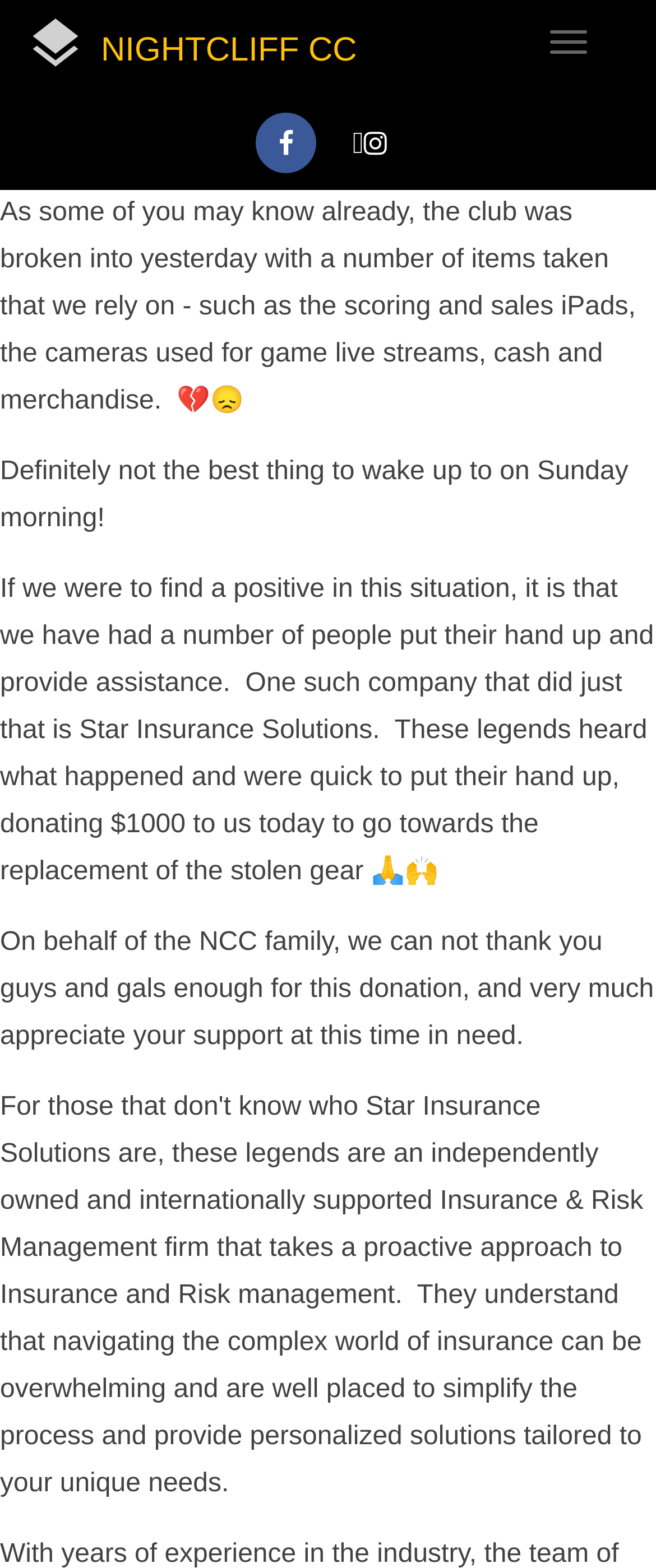What is the emotional tone of the first sentence?
Use the image to give a comprehensive and detailed response to the question.

The first sentence mentions that the club was broken into and items were stolen, and it includes the emojis '💔😞', which indicate a sad or disappointed emotional tone.